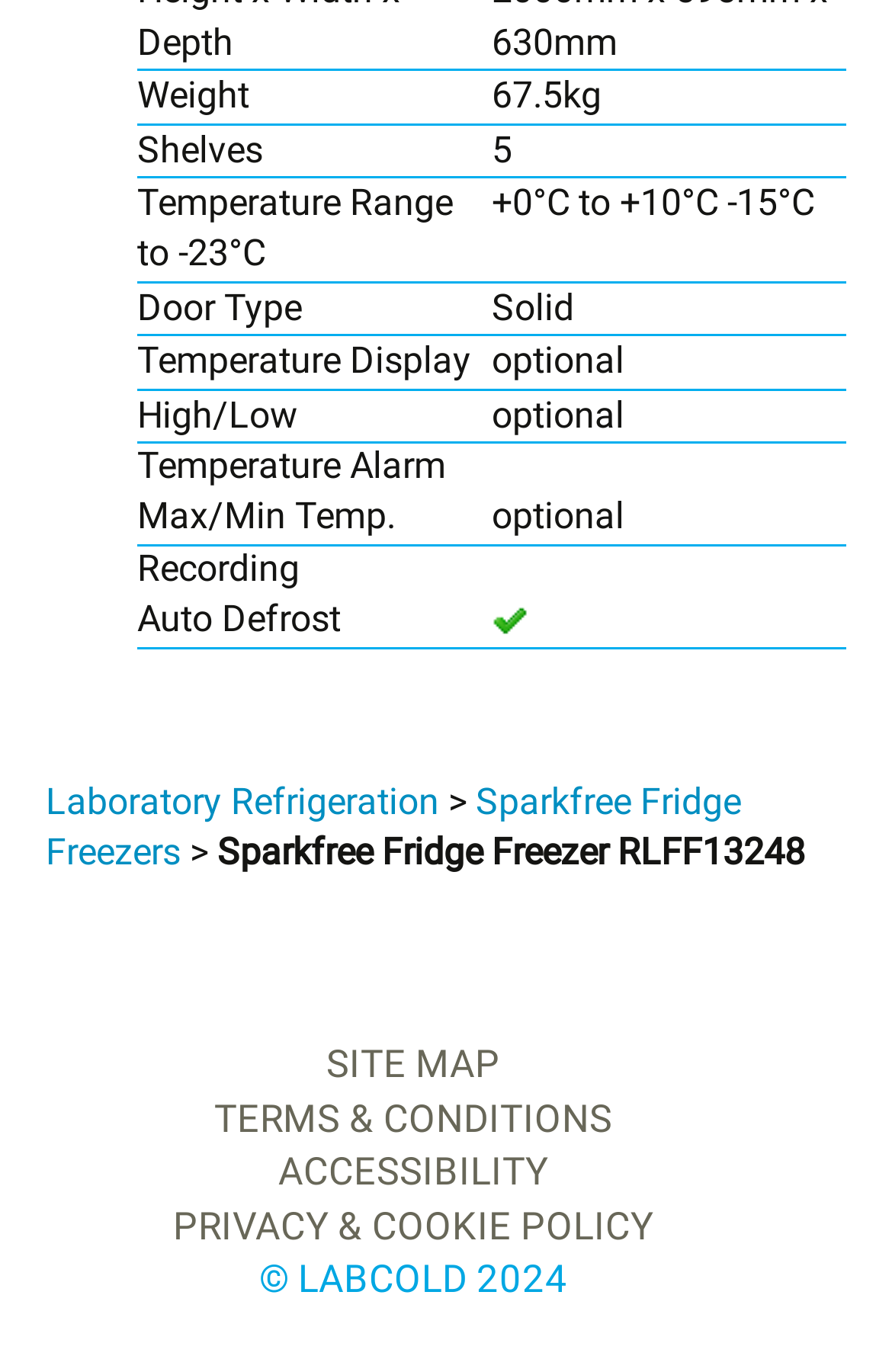Refer to the image and answer the question with as much detail as possible: What type of door does the refrigerator have?

The 'Door Type' section specifies that the refrigerator has a 'Solid' door.